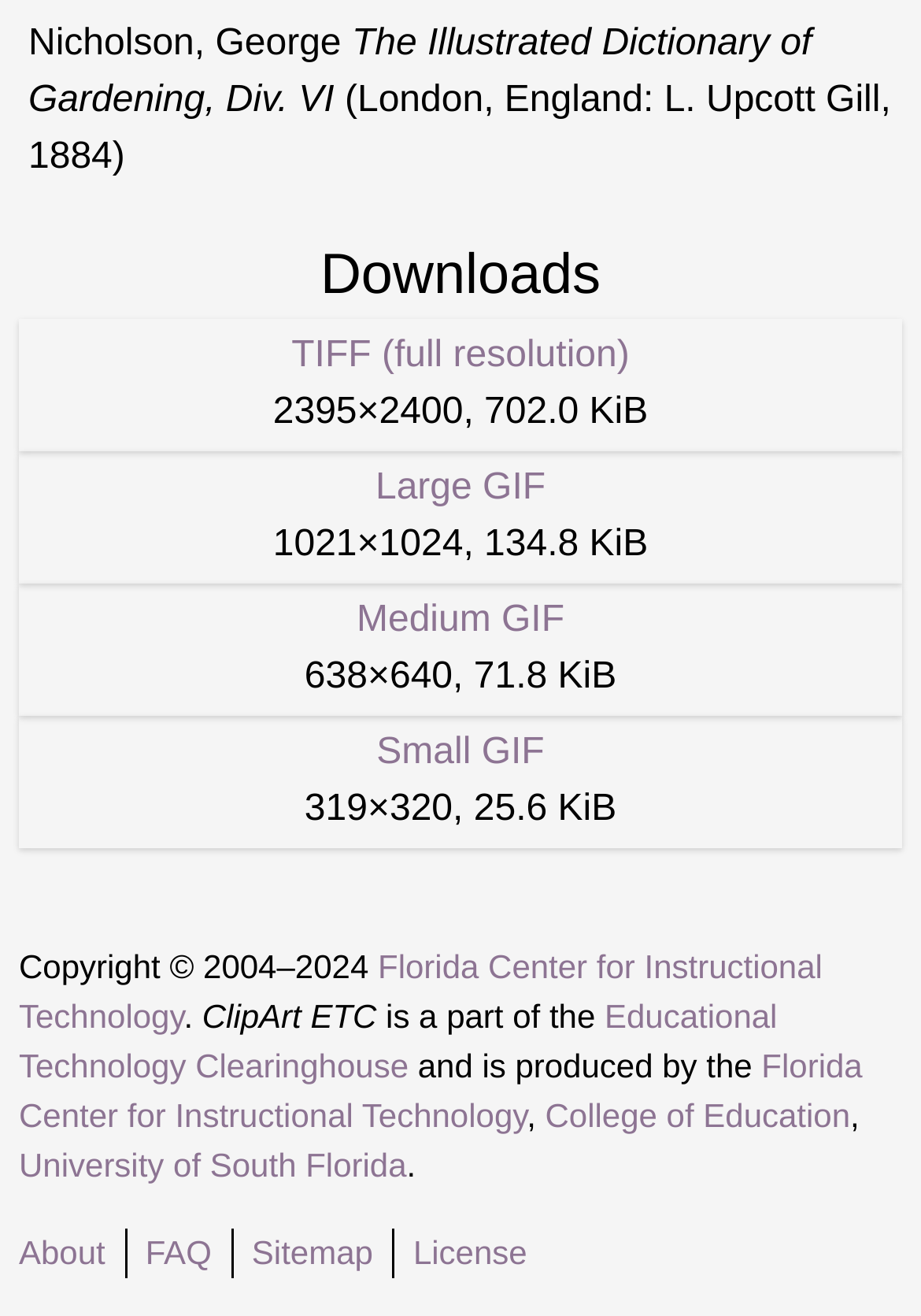Could you specify the bounding box coordinates for the clickable section to complete the following instruction: "View Large GIF image"?

[0.408, 0.356, 0.592, 0.386]